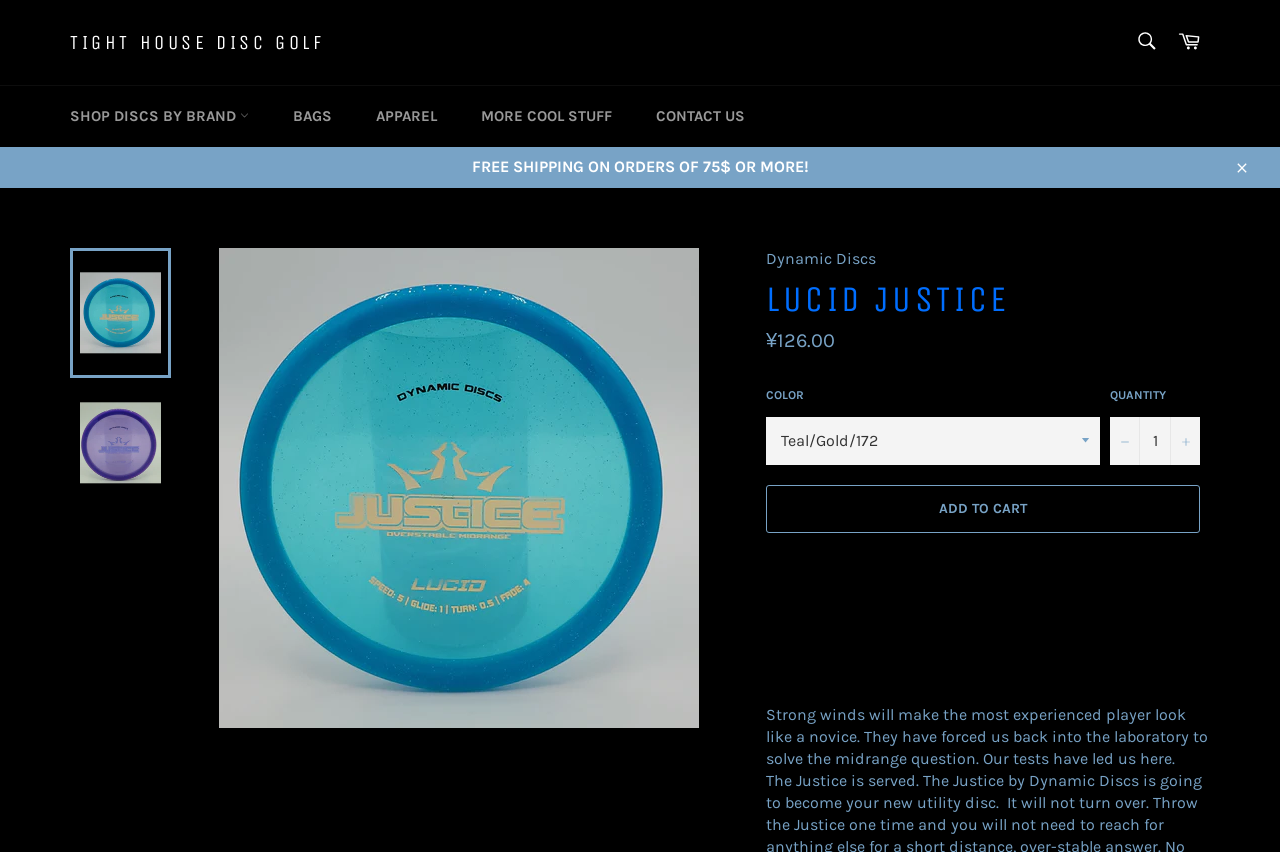Please locate the bounding box coordinates of the element that needs to be clicked to achieve the following instruction: "Add to cart". The coordinates should be four float numbers between 0 and 1, i.e., [left, top, right, bottom].

[0.598, 0.569, 0.938, 0.625]